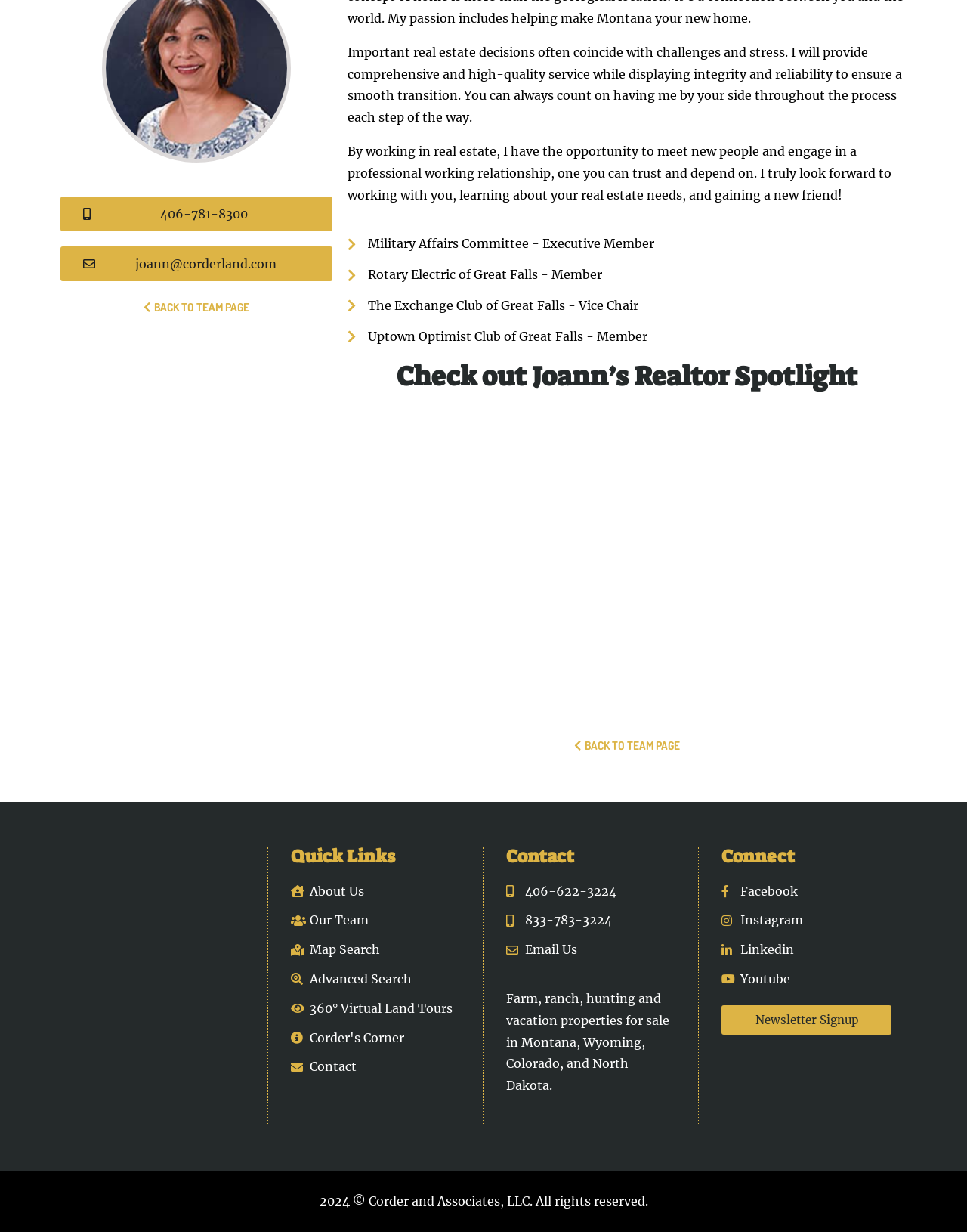Locate the bounding box of the UI element defined by this description: "Back to Team Page". The coordinates should be given as four float numbers between 0 and 1, formatted as [left, top, right, bottom].

[0.594, 0.6, 0.703, 0.61]